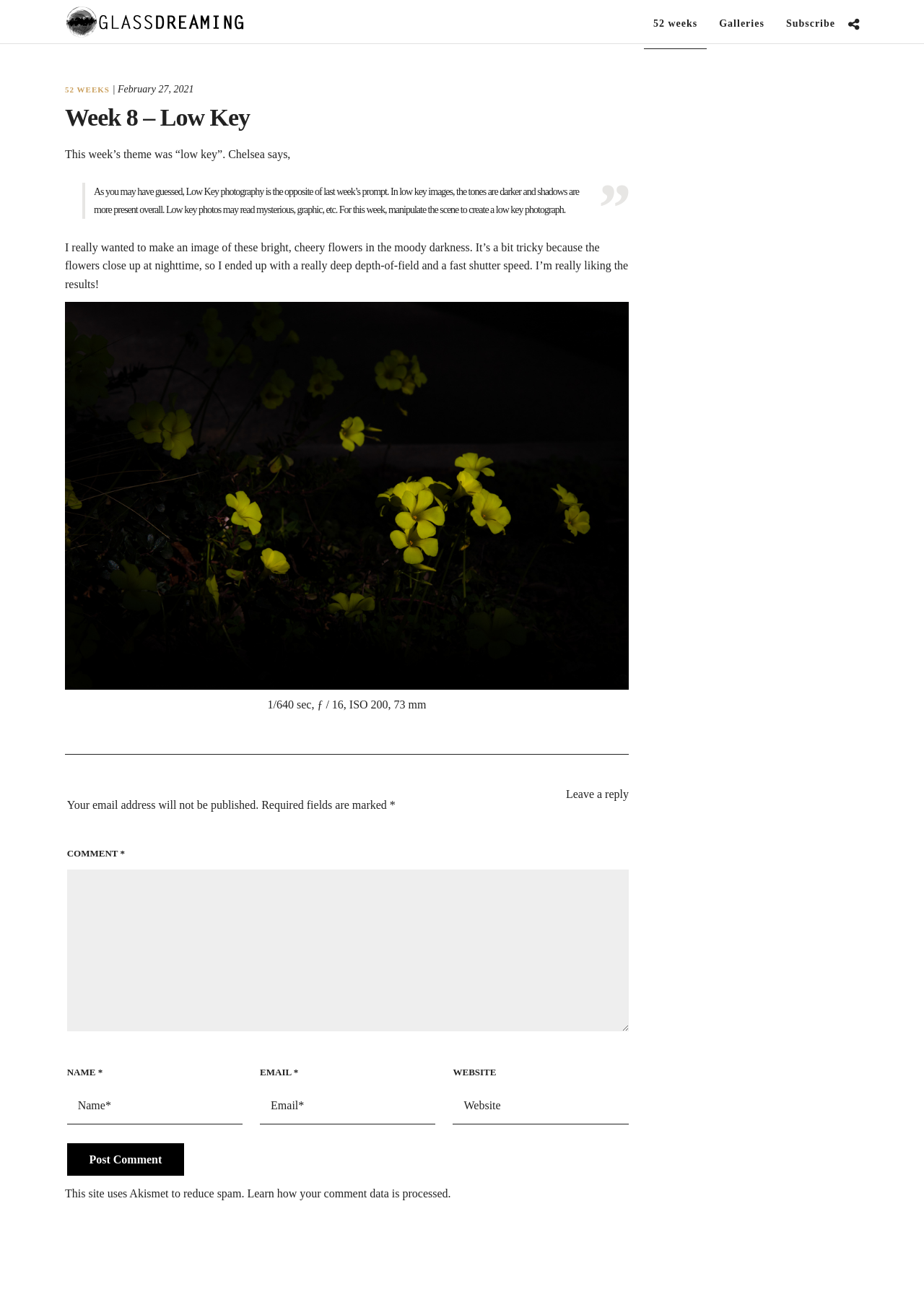What is required to post a comment?
Provide a well-explained and detailed answer to the question.

To post a comment, the required fields are marked with an asterisk (*) and include the Name, Email, and COMMENT fields, as indicated by the text 'Required fields are marked' and the corresponding input fields.